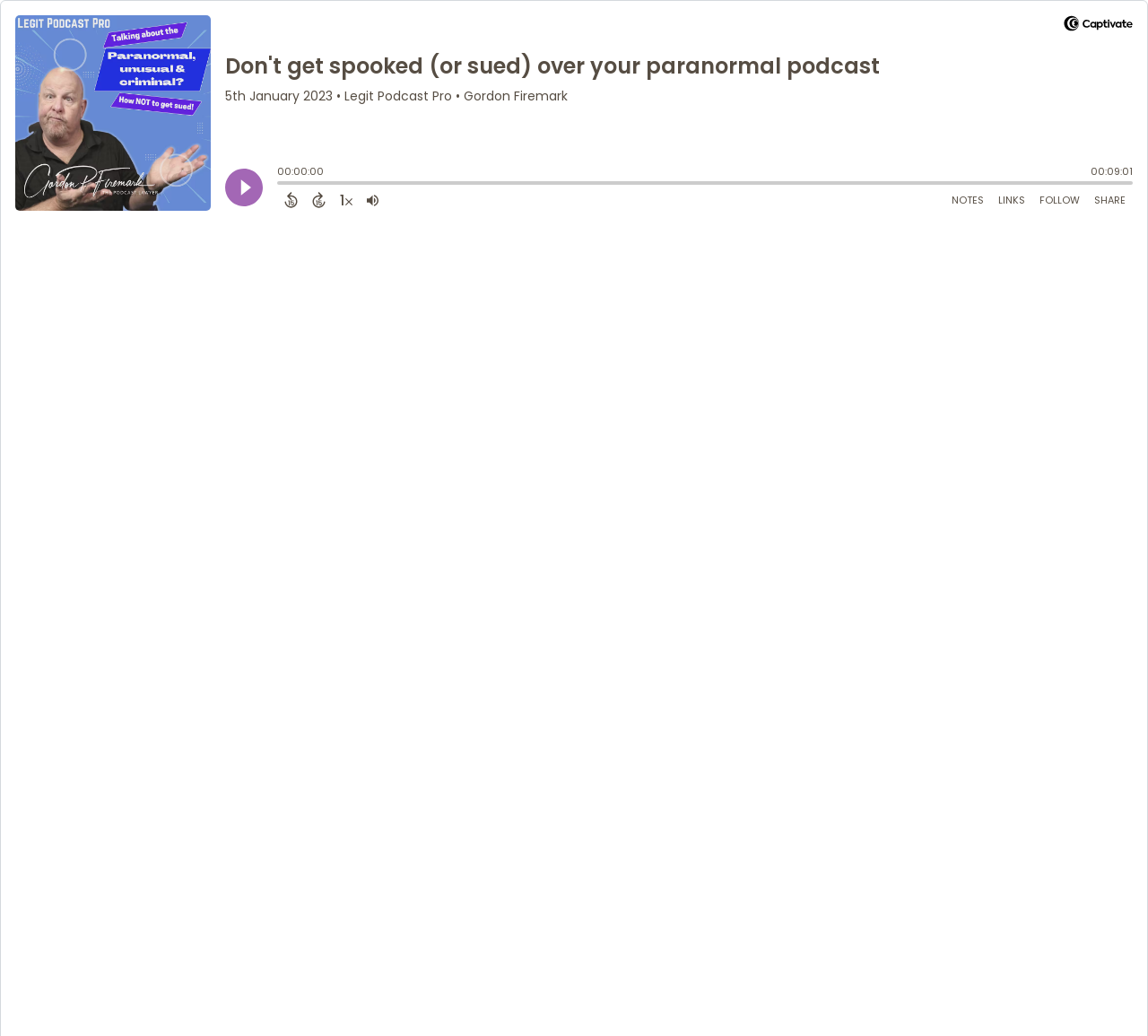Locate the bounding box coordinates of the clickable region necessary to complete the following instruction: "Play the podcast". Provide the coordinates in the format of four float numbers between 0 and 1, i.e., [left, top, right, bottom].

[0.196, 0.163, 0.229, 0.199]